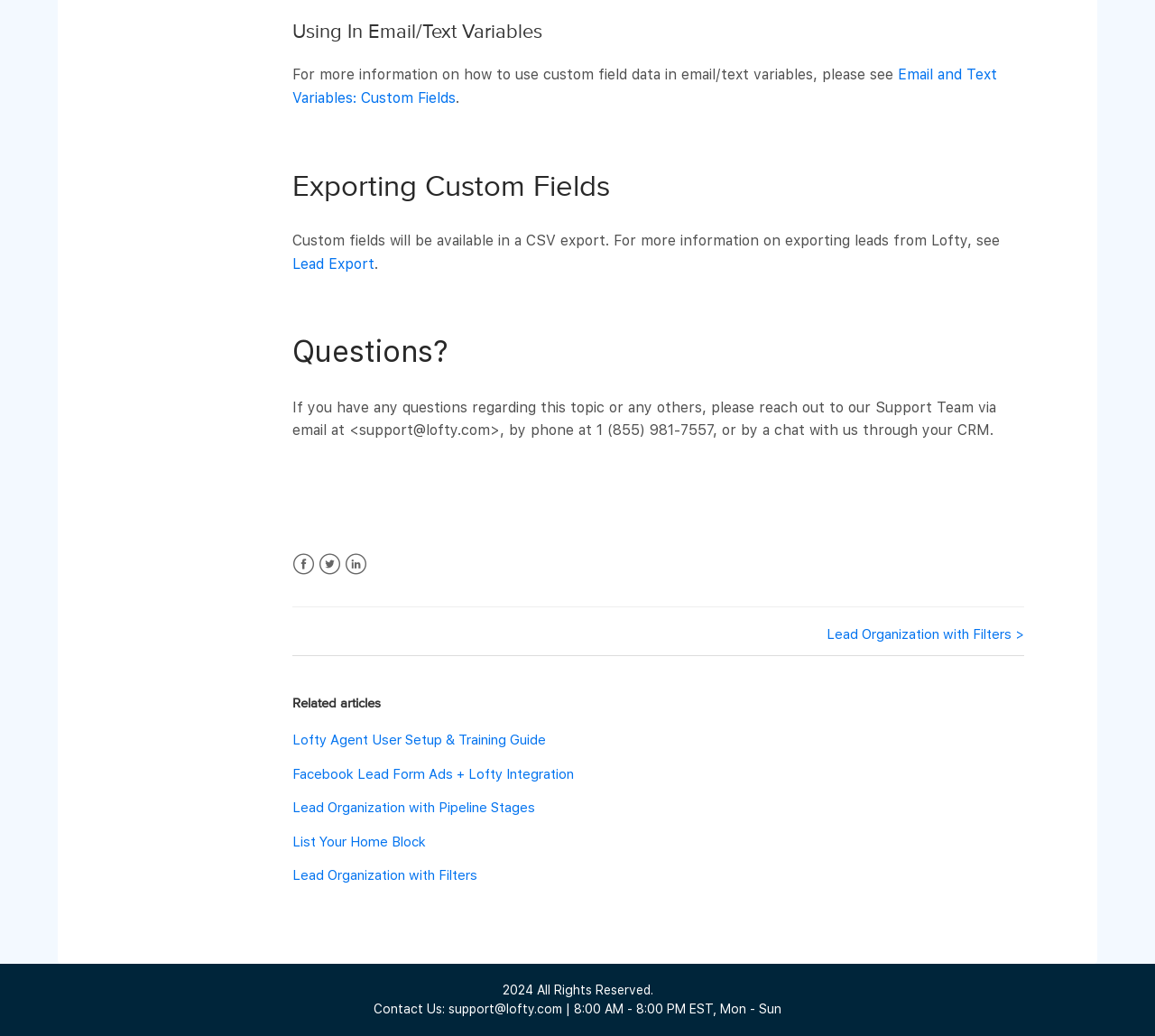Determine the bounding box coordinates of the area to click in order to meet this instruction: "Read 'Lofty Agent User Setup & Training Guide'".

[0.253, 0.706, 0.472, 0.722]